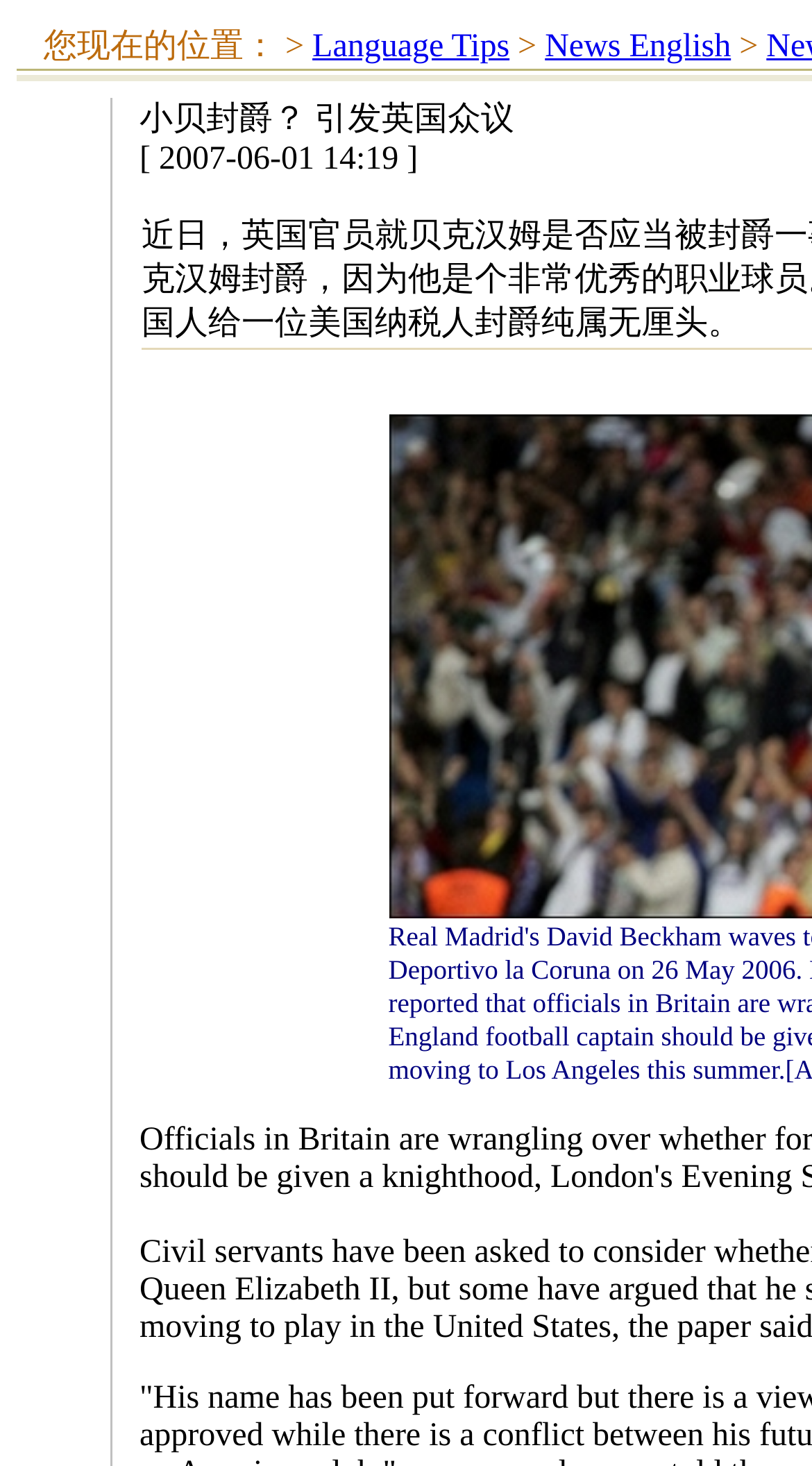What is the topic of the webpage?
Refer to the image and give a detailed answer to the question.

Based on the webpage's content, it appears to be discussing whether Beckham should be given a knighthood, with some people supporting the idea and others opposing it.